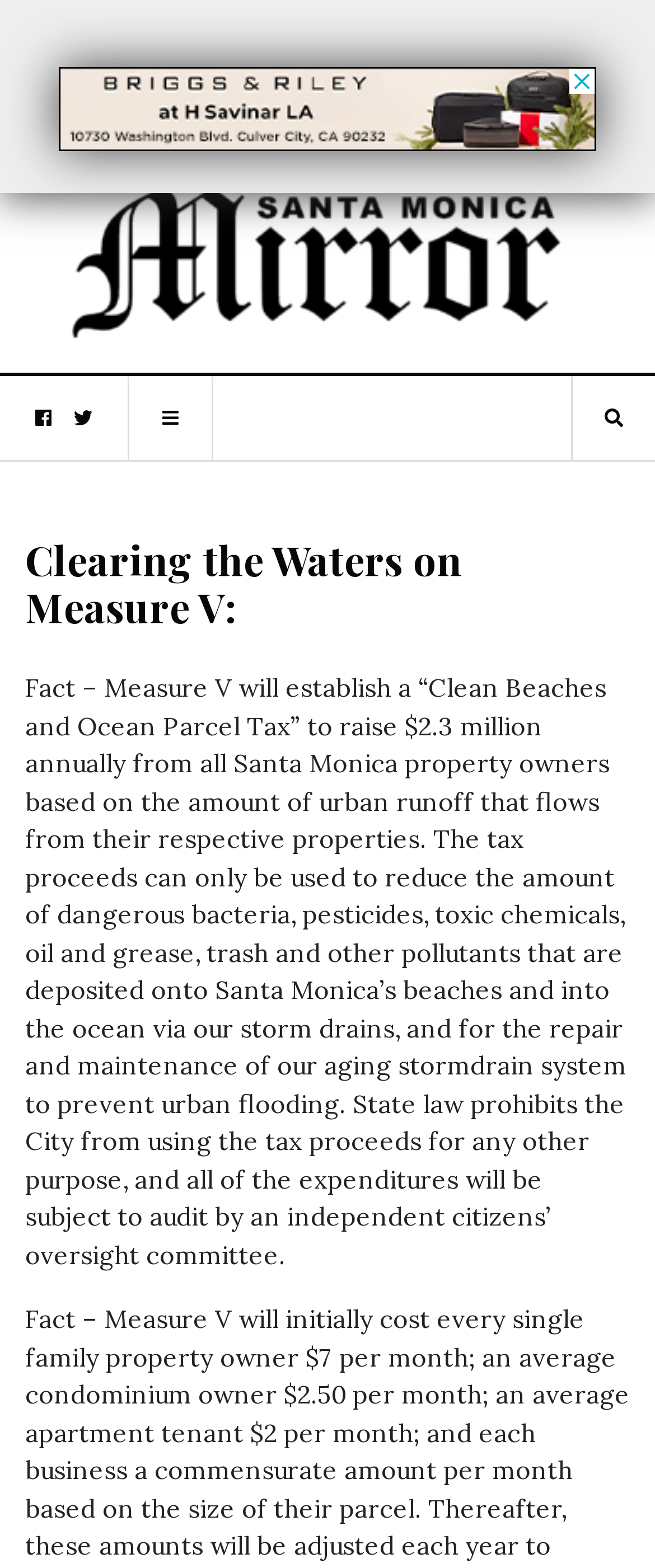Identify the bounding box coordinates for the UI element described as follows: "alt="SM Mirror"". Ensure the coordinates are four float numbers between 0 and 1, formatted as [left, top, right, bottom].

[0.096, 0.137, 0.865, 0.189]